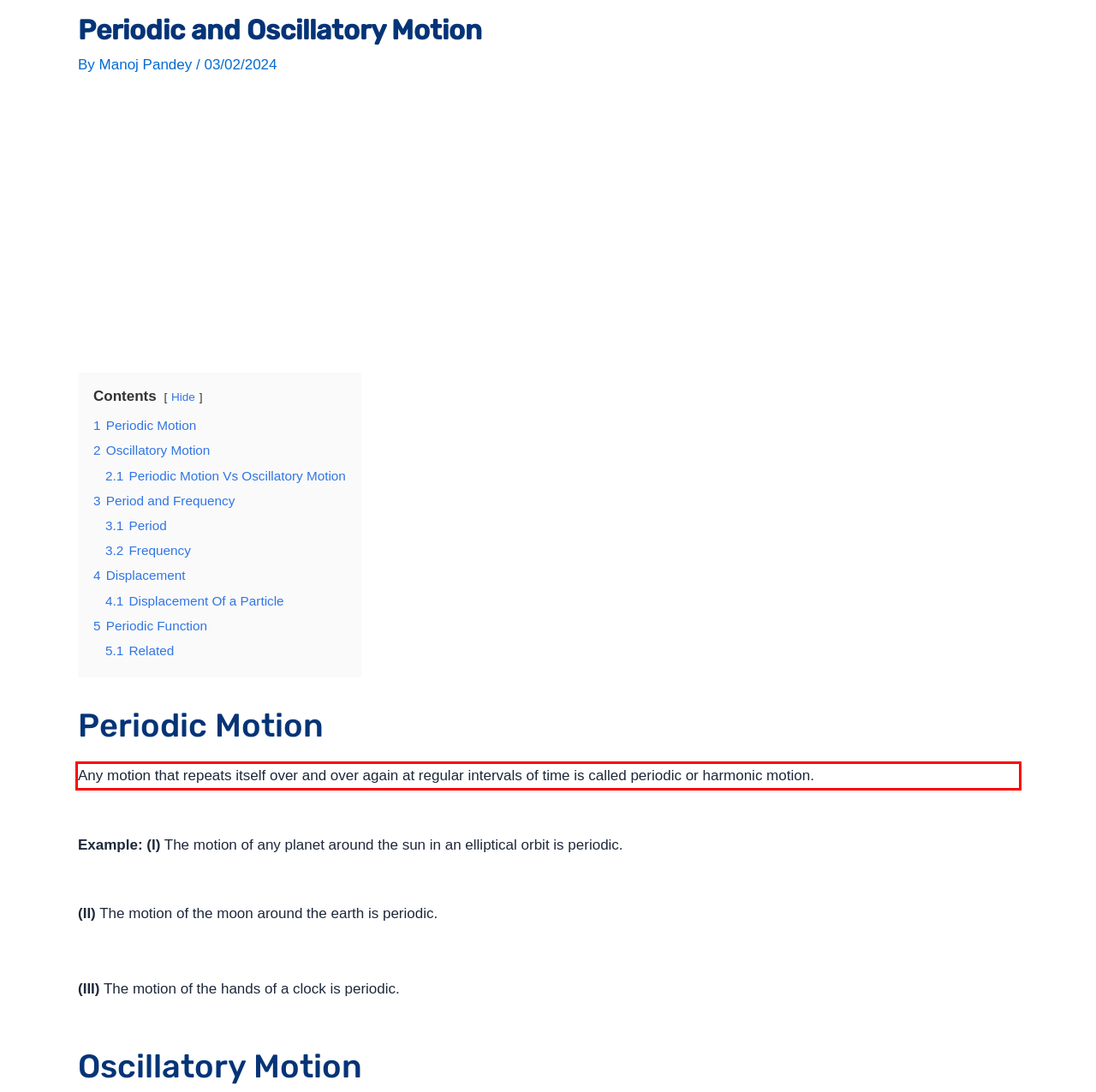From the screenshot of the webpage, locate the red bounding box and extract the text contained within that area.

Any motion that repeats itself over and over again at regular intervals of time is called periodic or harmonic motion.